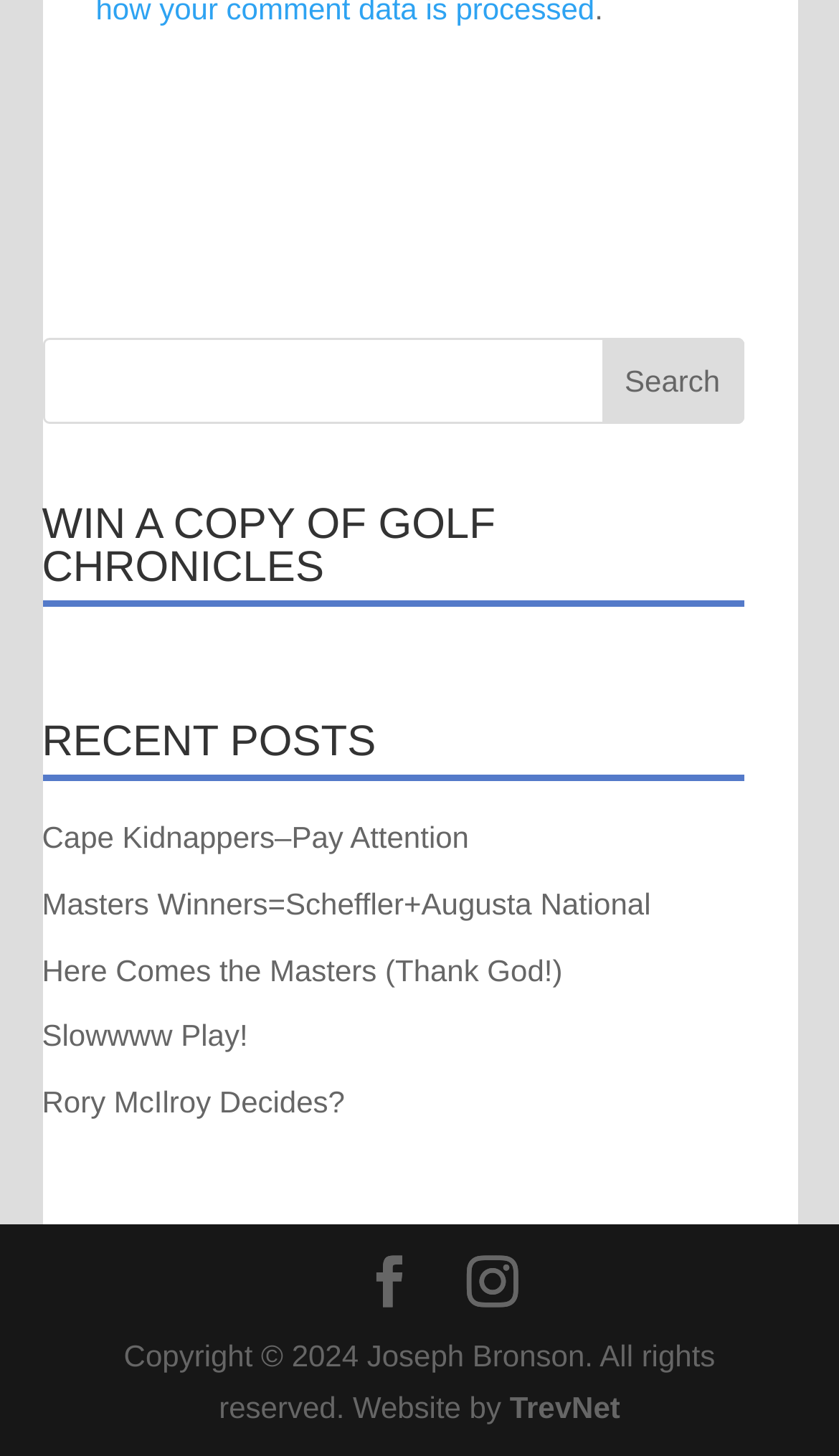Can you find the bounding box coordinates for the element to click on to achieve the instruction: "read the post about Cape Kidnappers"?

[0.05, 0.563, 0.559, 0.587]